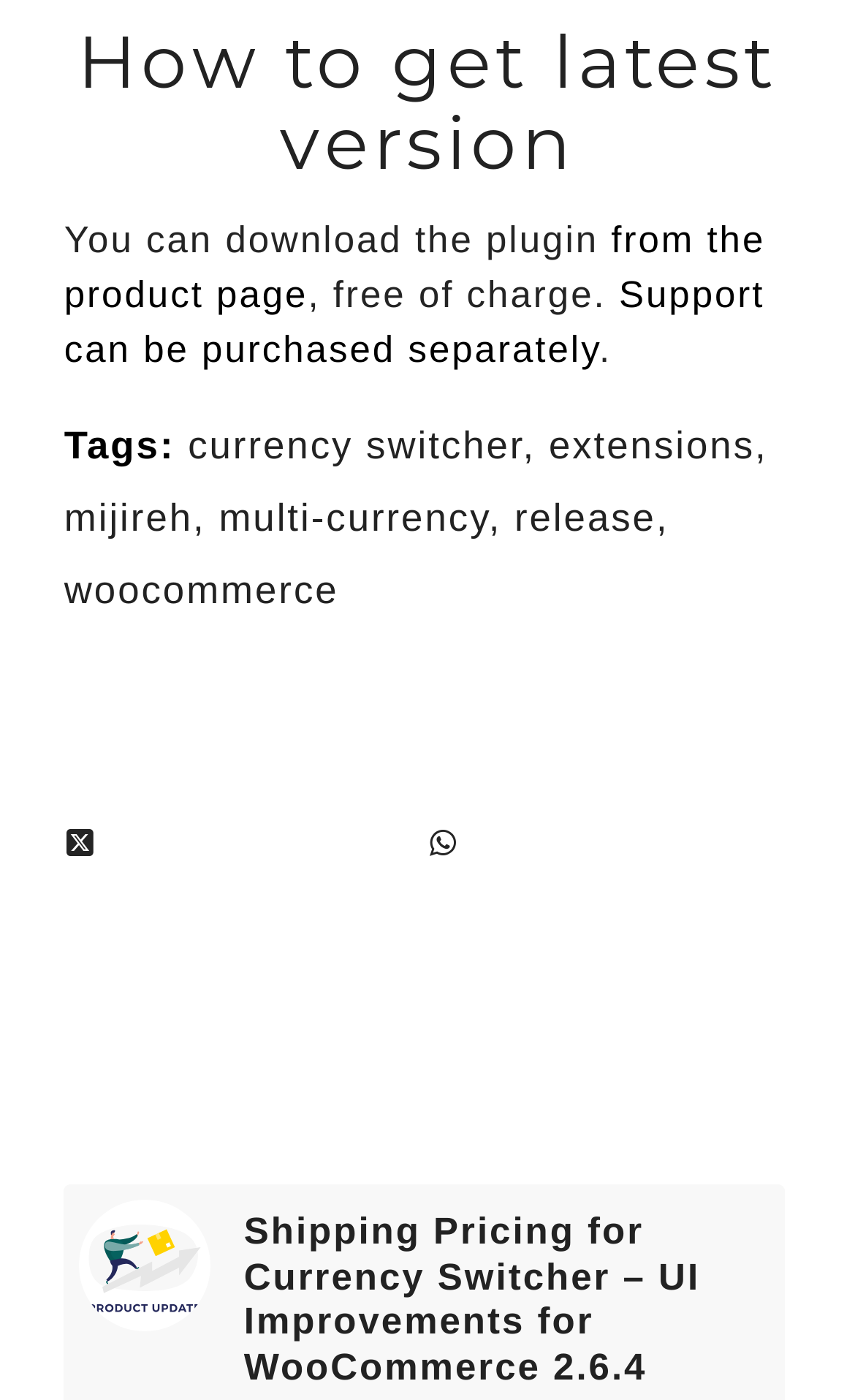Determine the bounding box coordinates of the area to click in order to meet this instruction: "View currency switcher".

[0.22, 0.302, 0.612, 0.333]